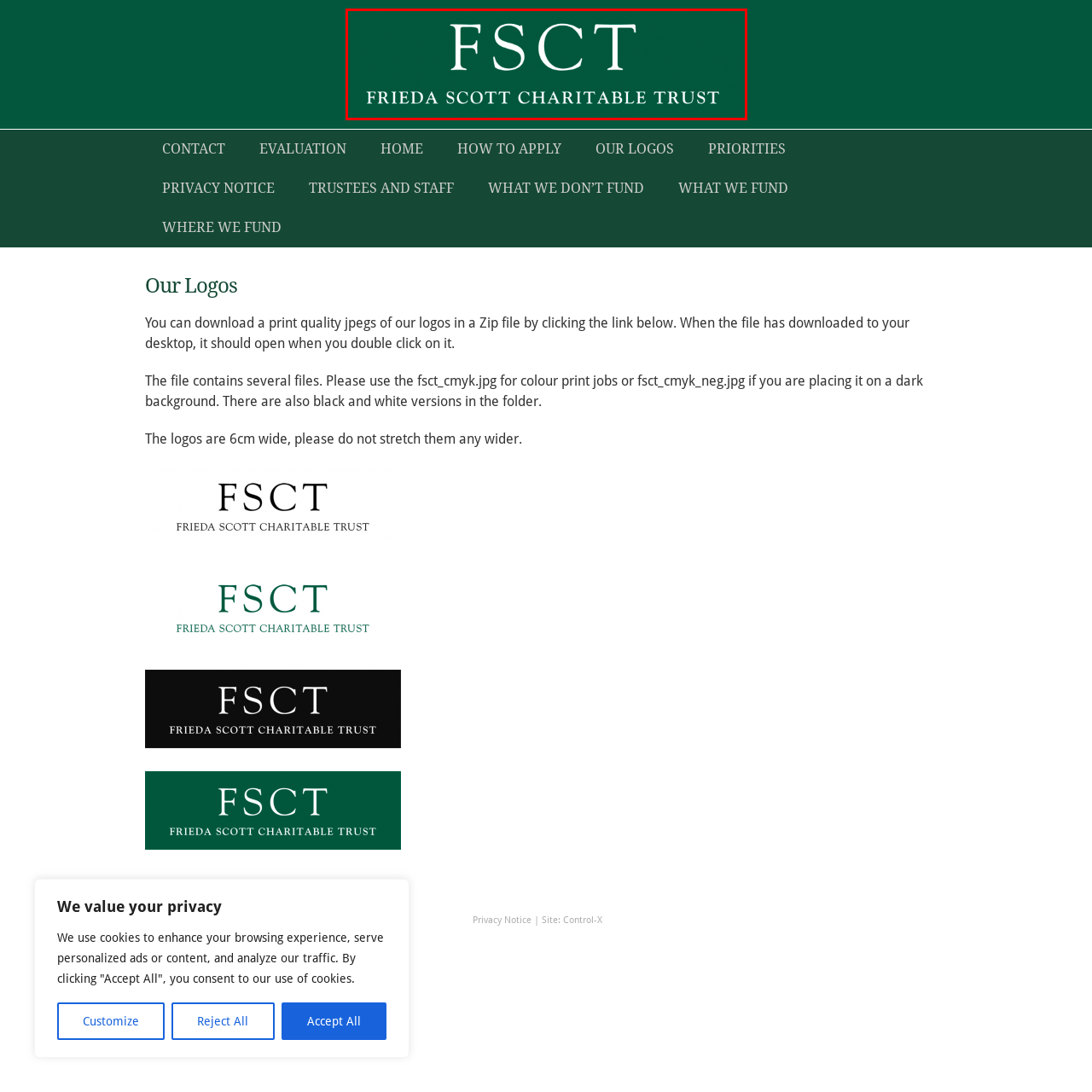Generate a comprehensive caption for the image that is marked by the red border.

The image prominently features the logo of the Frieda Scott Charitable Trust, engagingly displayed against a dark green background. The logo includes the bold initials "FSCT" in a refined, elegant font, emphasizing the trust's identity, alongside the full name "FRIEDA SCOTT CHARITABLE TRUST" below it in a smaller size. This design reflects a sense of professionalism and stability, befitting the mission of a charitable organization dedicated to impactful community service and support. The layout and color scheme contribute to a modern yet timeless aesthetic, ensuring clarity and recognition for the trust.